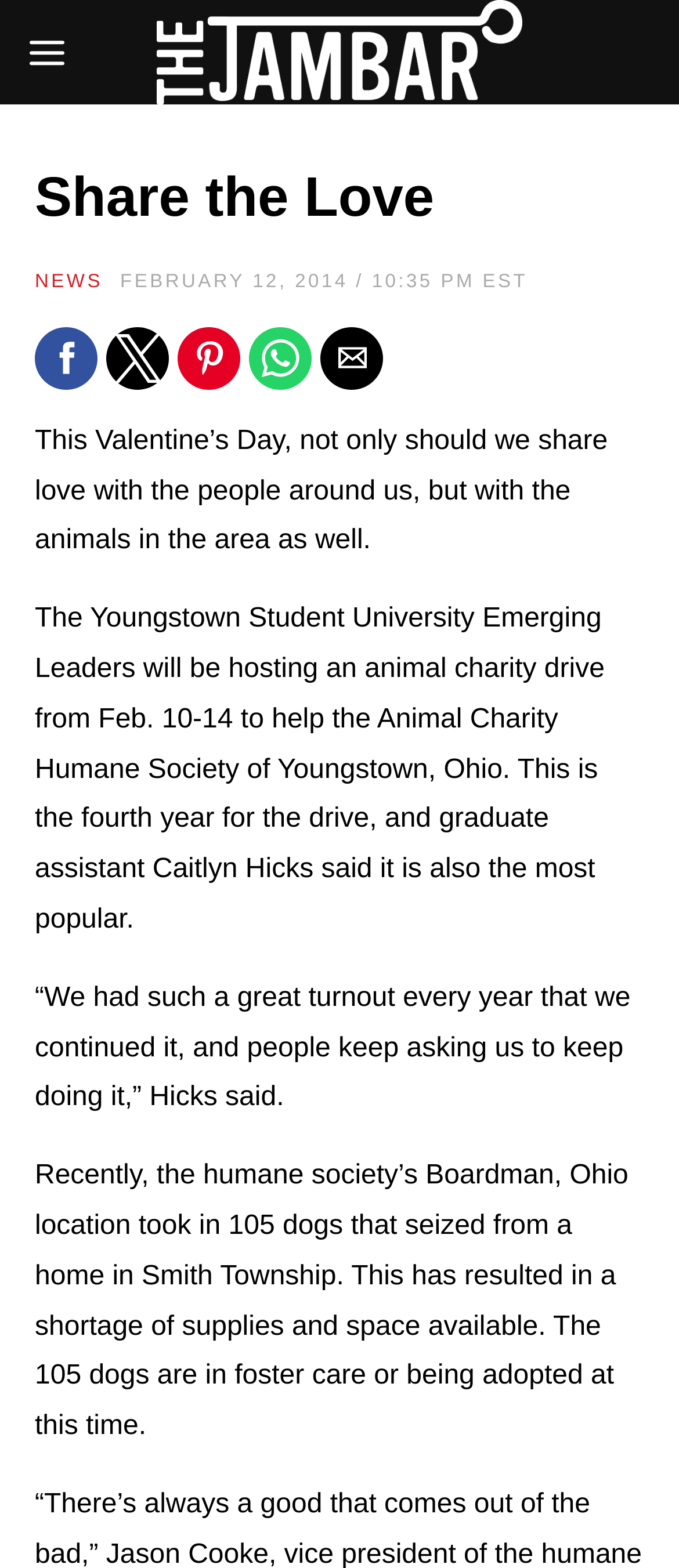Identify the bounding box coordinates necessary to click and complete the given instruction: "Click the Share by facebook button".

[0.051, 0.209, 0.144, 0.248]